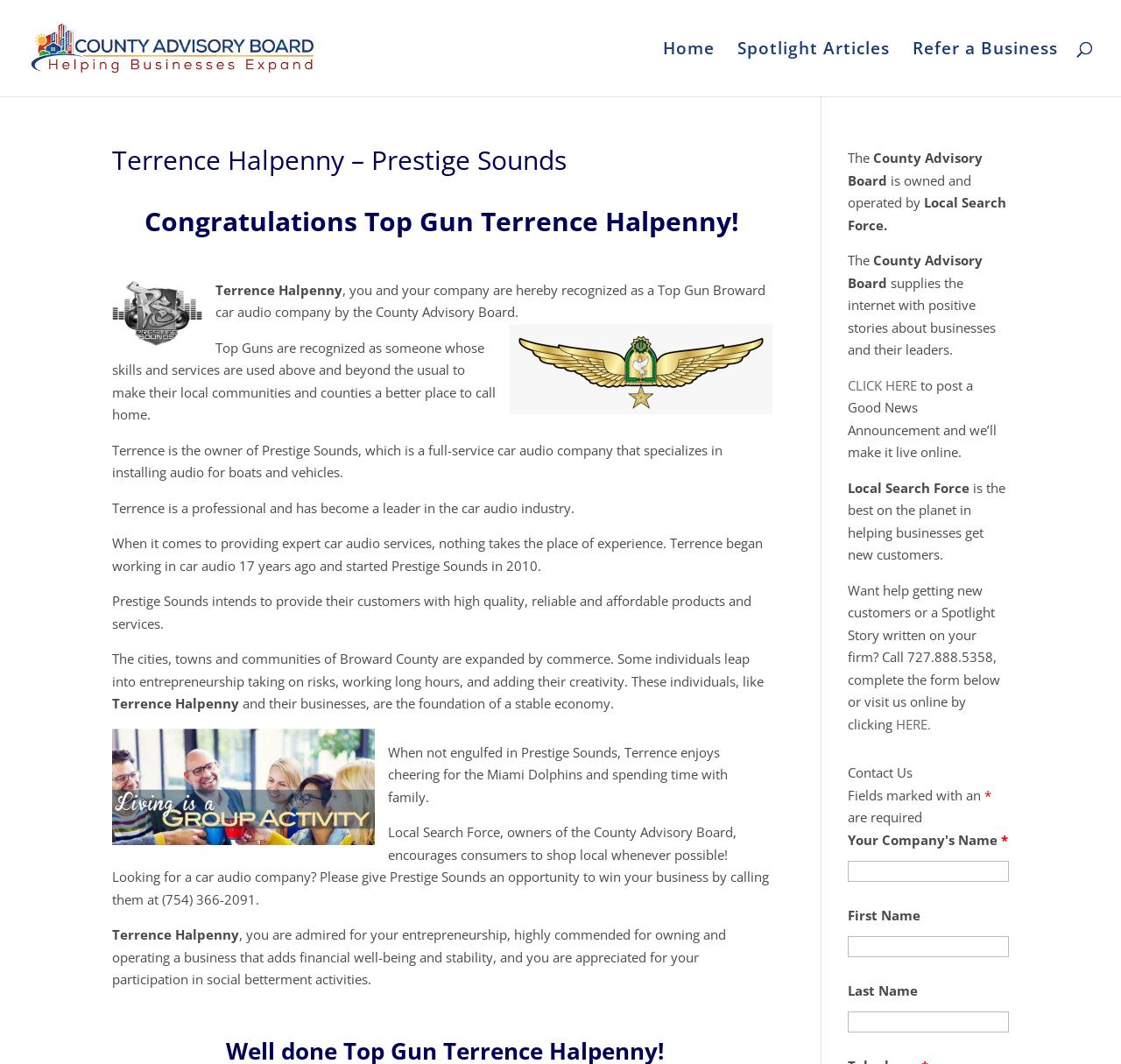Illustrate the webpage with a detailed description.

This webpage is about Terrence Halpenny, the owner of Prestige Sounds, a car audio company, who has been recognized as a Top Gun by the County Advisory Board. 

At the top left of the page, there is a link to the County Advisory Board, accompanied by an image with the same name. On the top right, there are three links: "Home", "Spotlight Articles", and "Refer a Business". 

Below these links, there are two headings: "Terrence Halpenny – Prestige Sounds" and "Congratulations Top Gun Terrence Halpenny!". 

The main content of the page is a series of paragraphs describing Terrence Halpenny's achievements and his company, Prestige Sounds. The text explains that Terrence has been working in the car audio industry for 17 years and started Prestige Sounds in 2010. It also mentions that the company aims to provide high-quality, reliable, and affordable products and services. 

On the right side of the page, there is an image of Prestige Sounds. 

Further down, there is a section about the County Advisory Board, which is owned and operated by Local Search Force. This section explains that the County Advisory Board supplies the internet with positive stories about businesses and their leaders. There is also a link to post a Good News Announcement and a form to fill out for businesses that want to get new customers or have a Spotlight Story written about them.